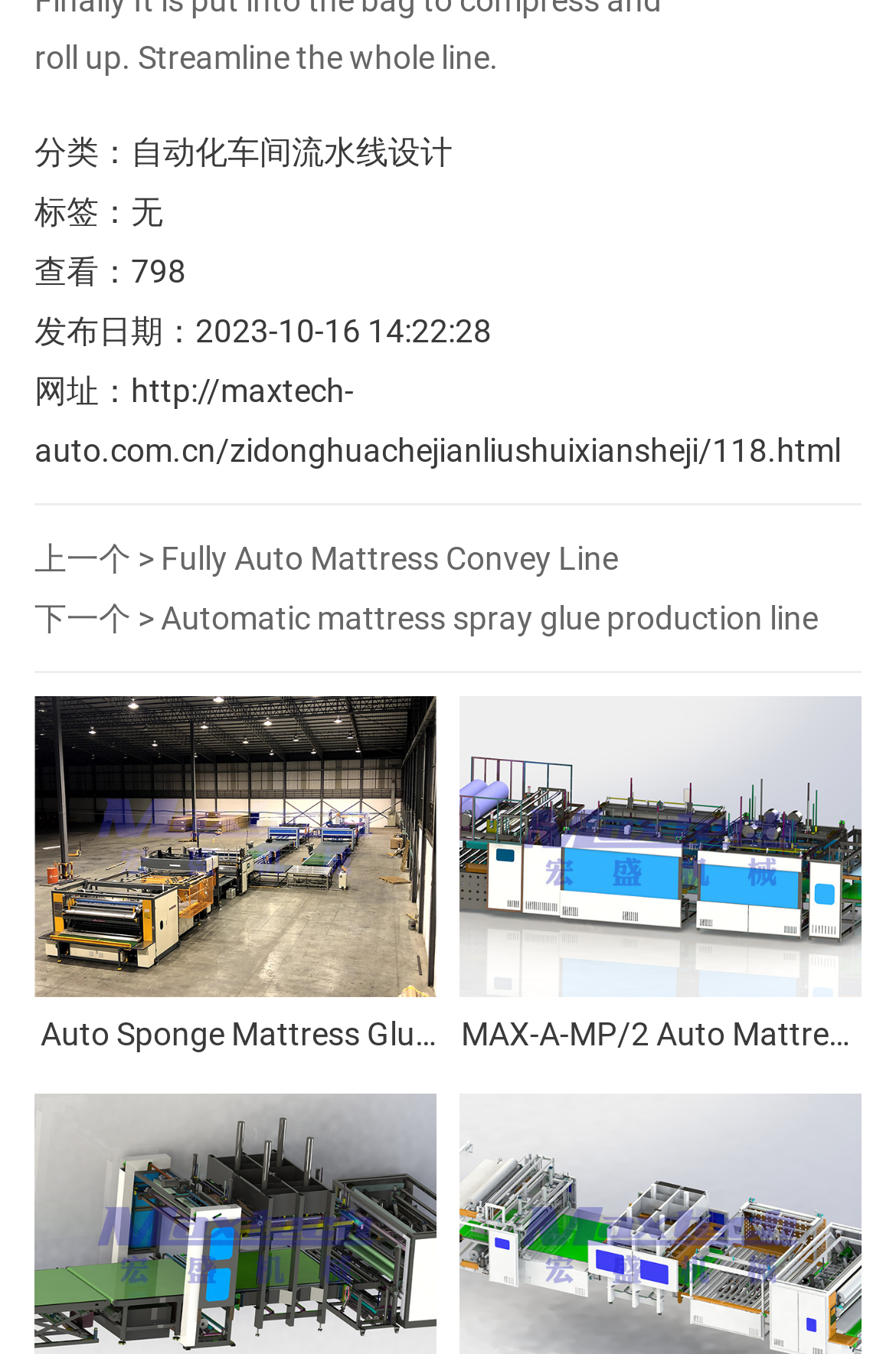Point out the bounding box coordinates of the section to click in order to follow this instruction: "visit the previous page".

[0.038, 0.399, 0.172, 0.426]